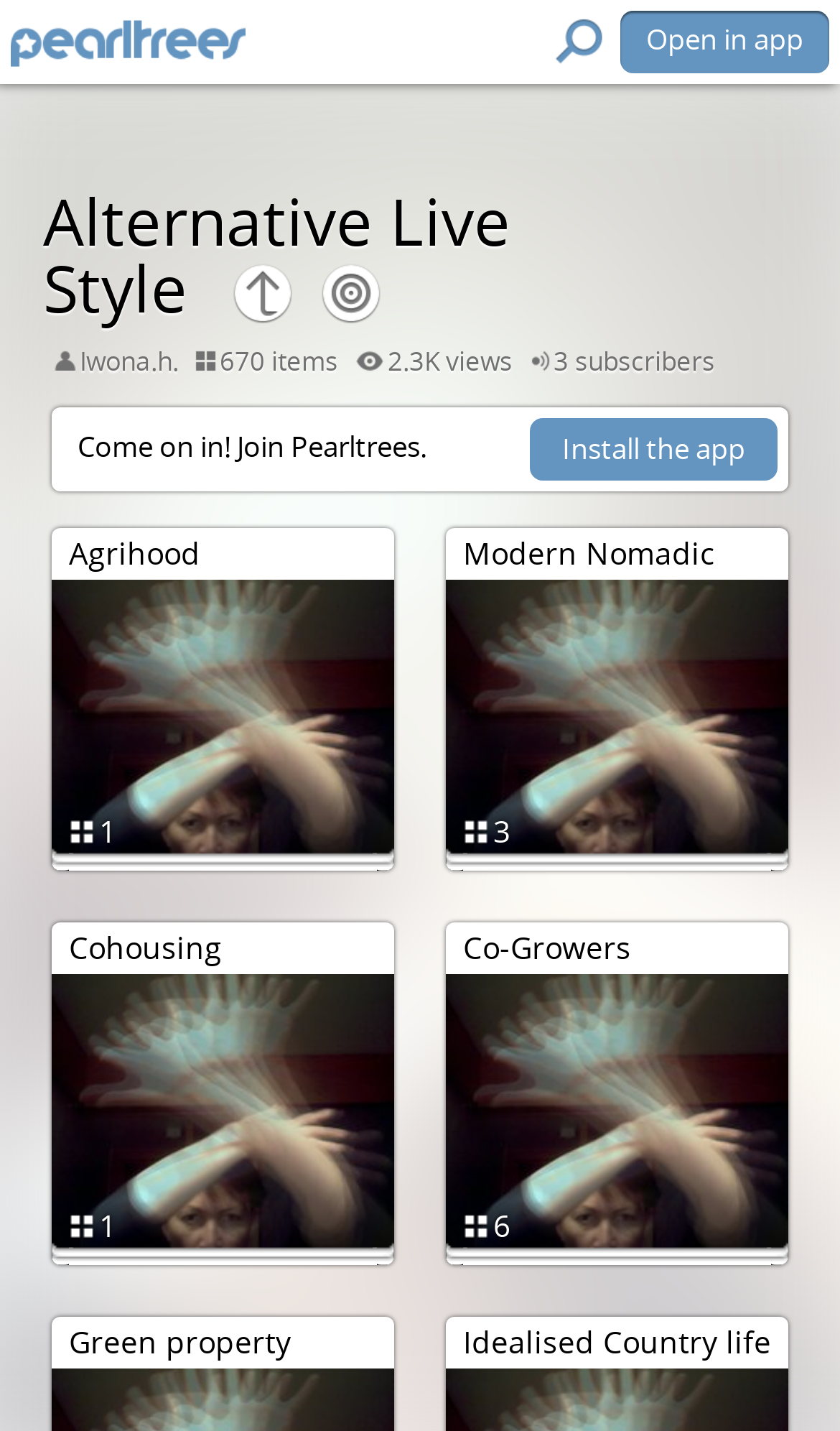Determine the bounding box coordinates for the HTML element described here: "Strategy".

None